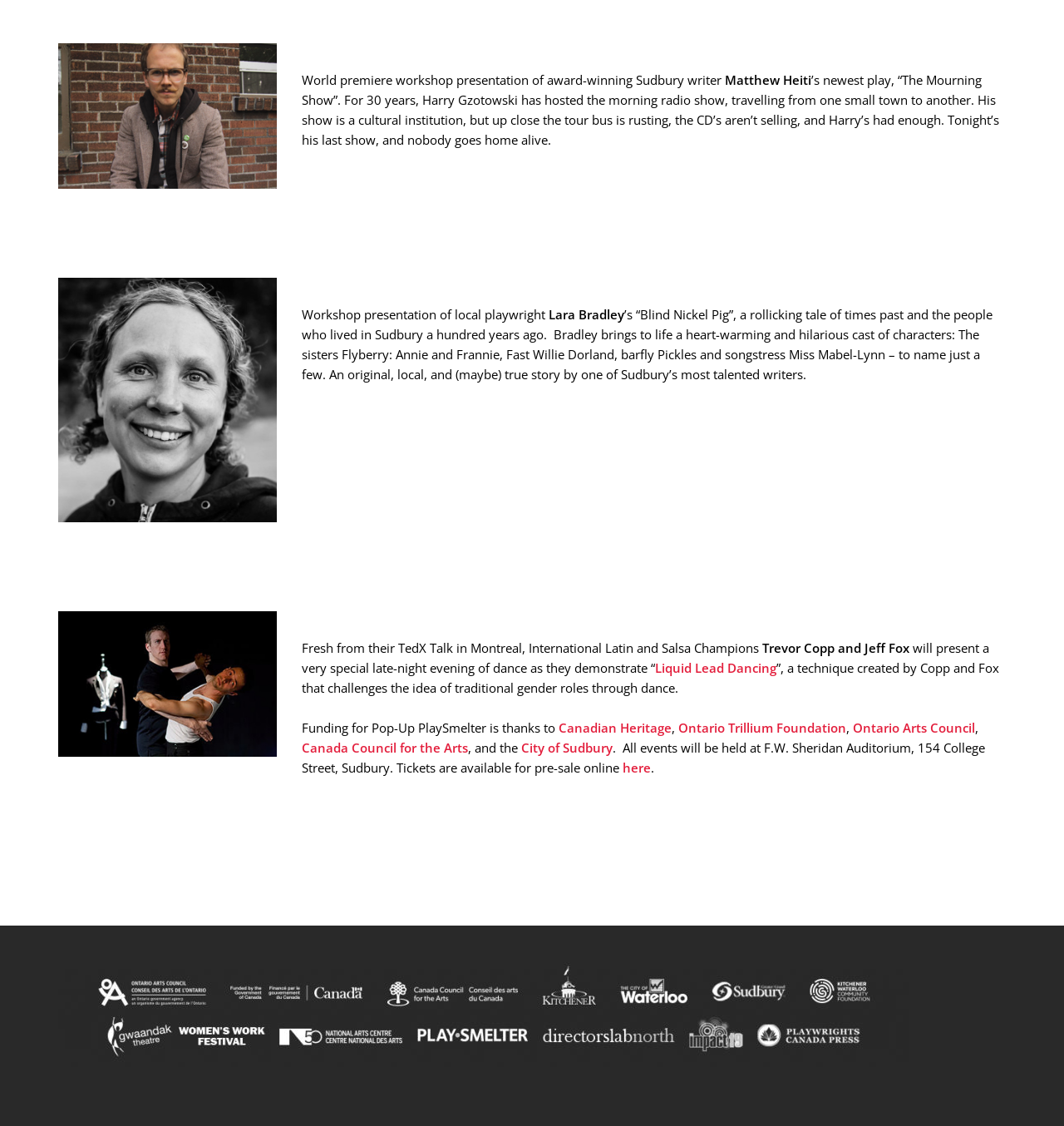Identify the bounding box coordinates for the UI element described as: "Canada Council for the Arts". The coordinates should be provided as four floats between 0 and 1: [left, top, right, bottom].

[0.283, 0.657, 0.439, 0.671]